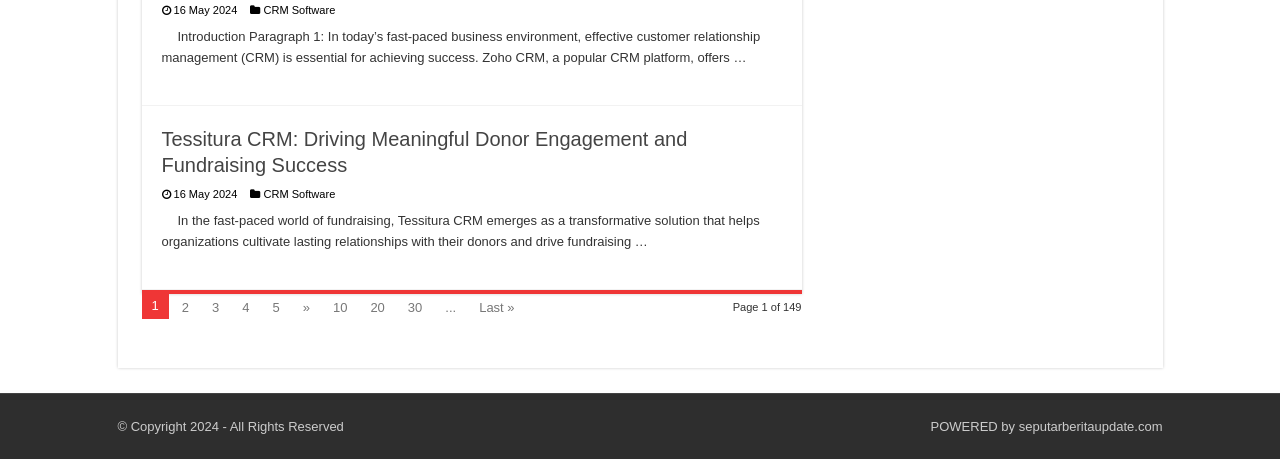Give a succinct answer to this question in a single word or phrase: 
What is the name of the CRM mentioned in the article?

Tessitura CRM